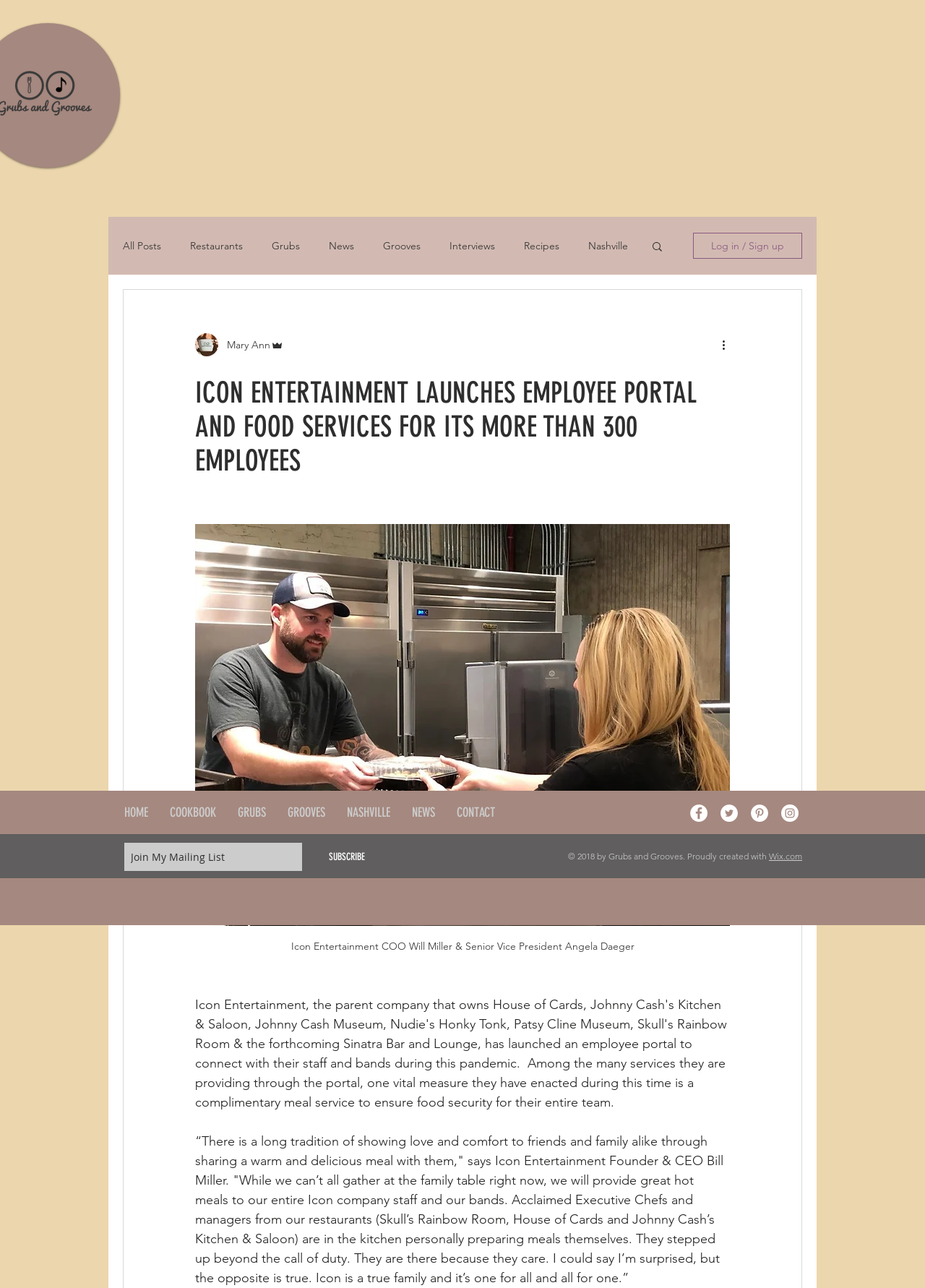Write an elaborate caption that captures the essence of the webpage.

This webpage is about Icon Entertainment, a company that owns several restaurants and entertainment venues. At the top of the page, there is a navigation menu with 8 links: "All Posts", "Restaurants", "Grubs", "News", "Grooves", "Interviews", "Recipes", and "Nashville". Next to the navigation menu, there is a search button with a magnifying glass icon.

Below the navigation menu, there is a heading that reads "ICON ENTERTAINMENT LAUNCHES EMPLOYEE PORTAL AND FOOD SERVICES FOR ITS MORE THAN 300 EMPLOYEES". Underneath the heading, there is a button with a photo of Icon Entertainment COO Will Miller and Senior Vice President Angela Daeger, along with a figcaption.

The main content of the page is a quote from Icon Entertainment Founder & CEO Bill Miller, discussing the company's efforts to provide meals to its employees during a difficult time. The quote is accompanied by a photo of the company's executive chefs and managers preparing meals.

On the right side of the page, there is a section with a writer's picture and a button to log in or sign up. Below this section, there is a social media bar with links to Facebook, Twitter, Pinterest, and Instagram.

At the bottom of the page, there is a slideshow region with a textbox to join a mailing list and a subscribe button. Next to the slideshow, there is a site navigation menu with links to "HOME", "COOKBOOK", "GRUBS", "GROOVES", "NASHVILLE", "NEWS", and "CONTACT". Finally, there is a copyright notice at the very bottom of the page.